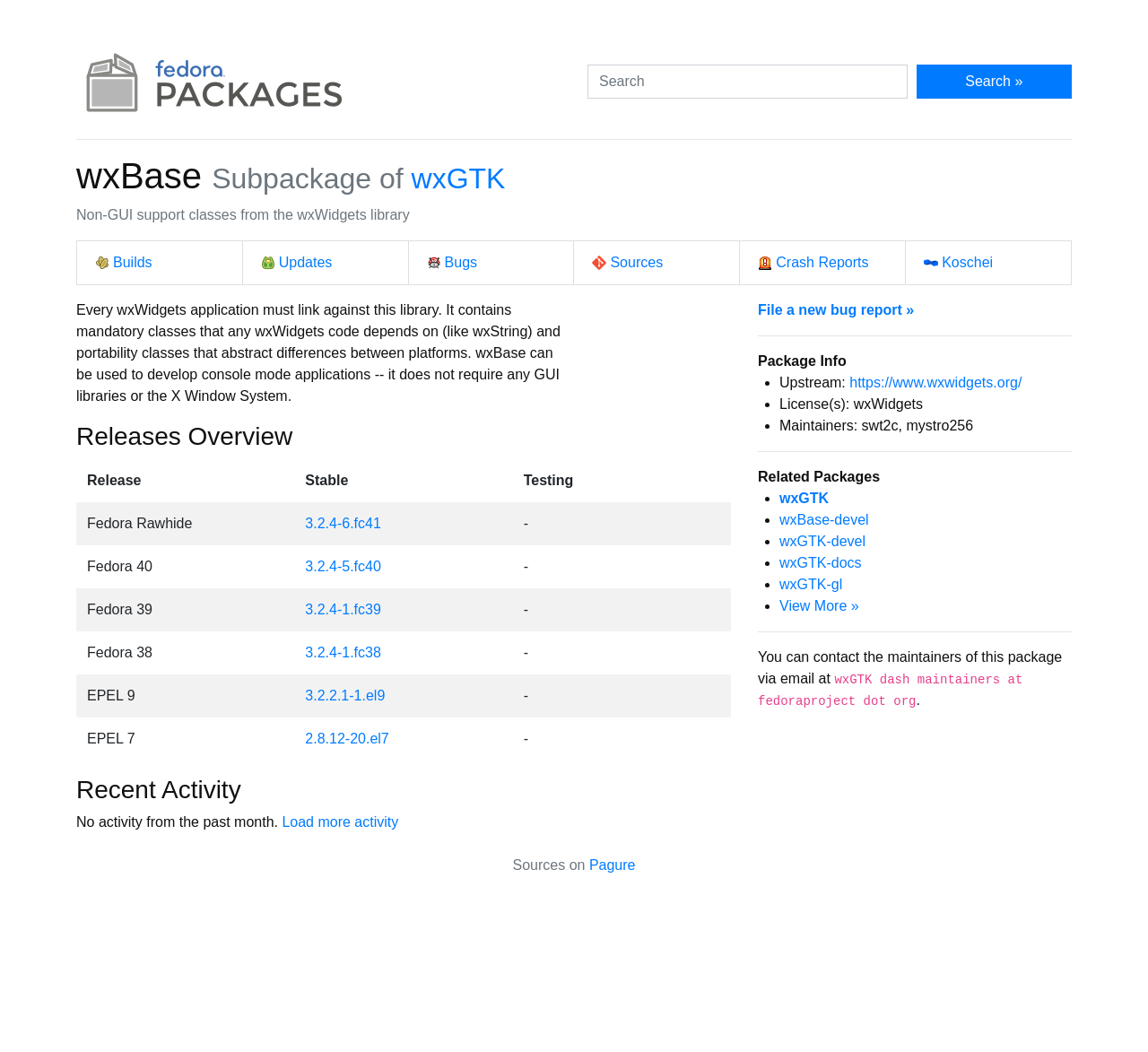Please find the bounding box for the UI component described as follows: "click here".

None